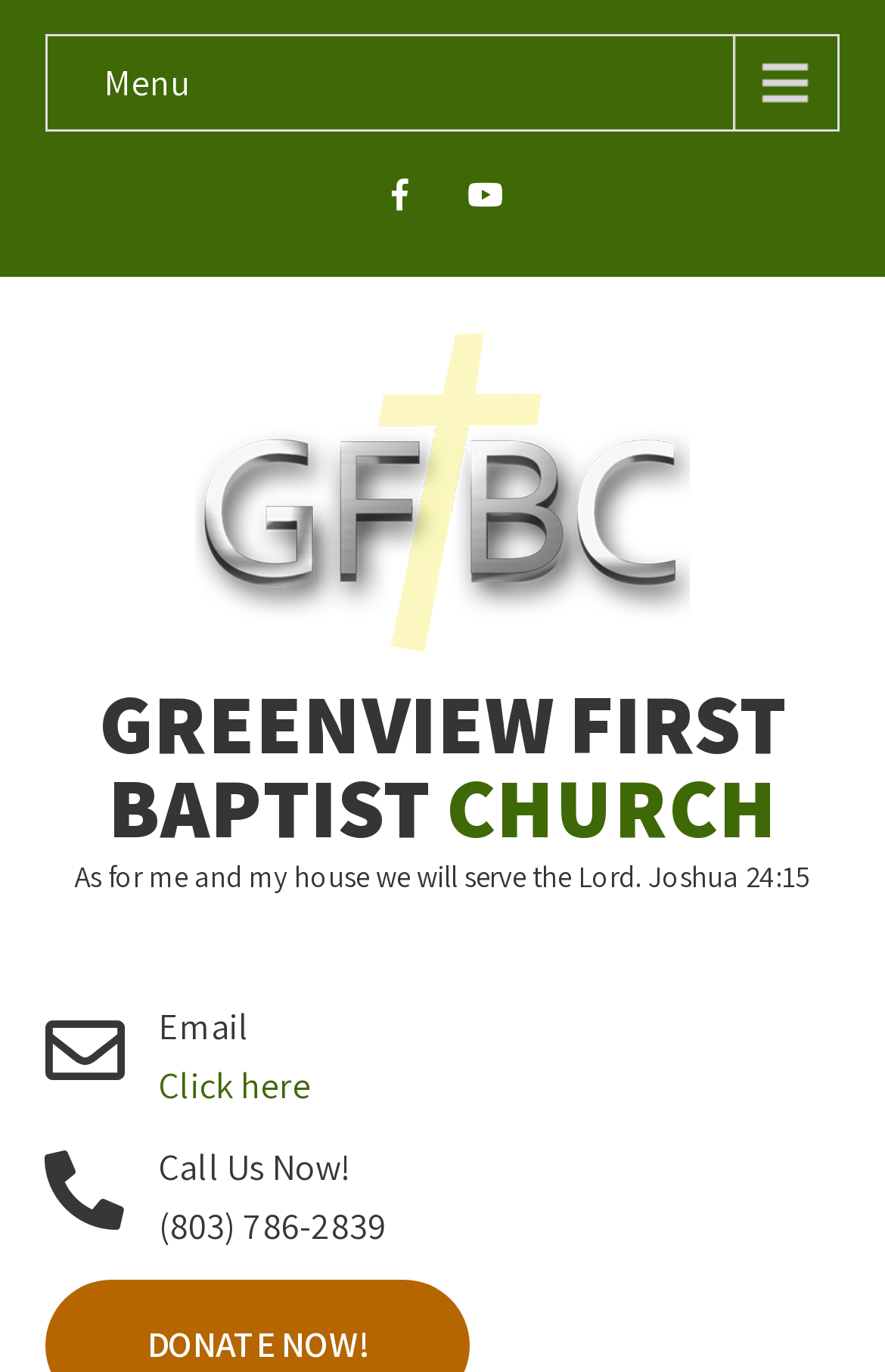Provide a one-word or one-phrase answer to the question:
What is the email link text?

Click here